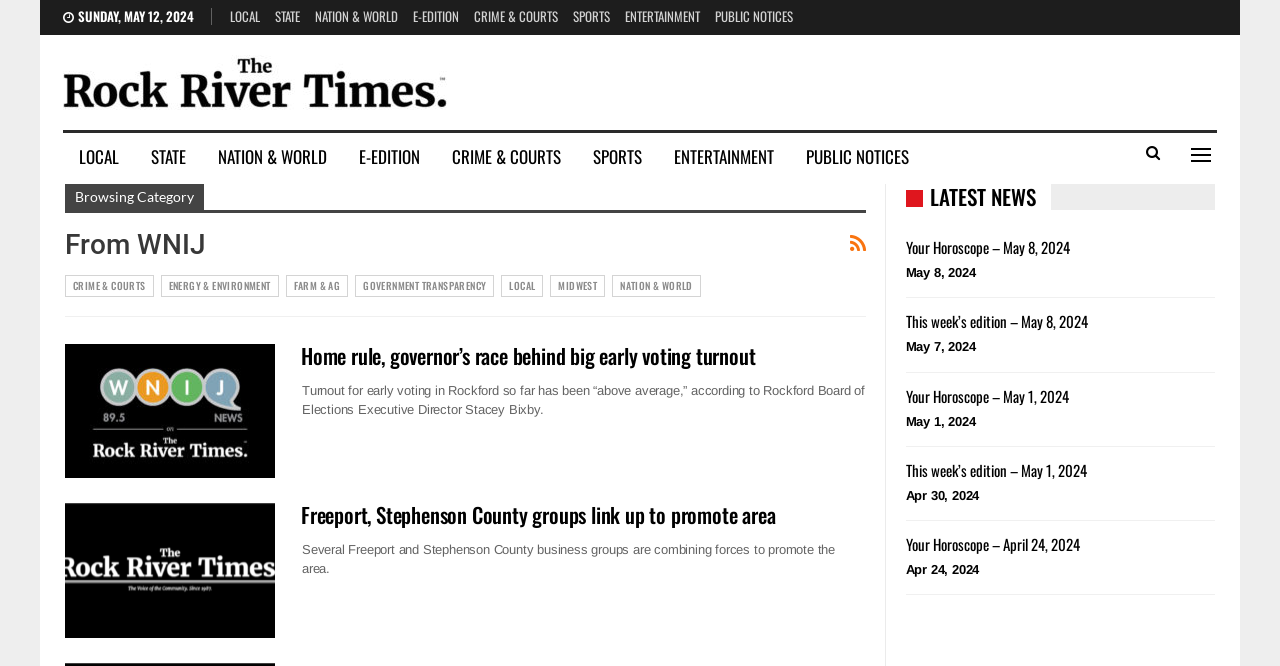Respond with a single word or short phrase to the following question: 
What categories are listed in the top navigation bar?

LOCAL, STATE, NATION & WORLD, E-EDITION, CRIME & COURTS, SPORTS, ENTERTAINMENT, PUBLIC NOTICES